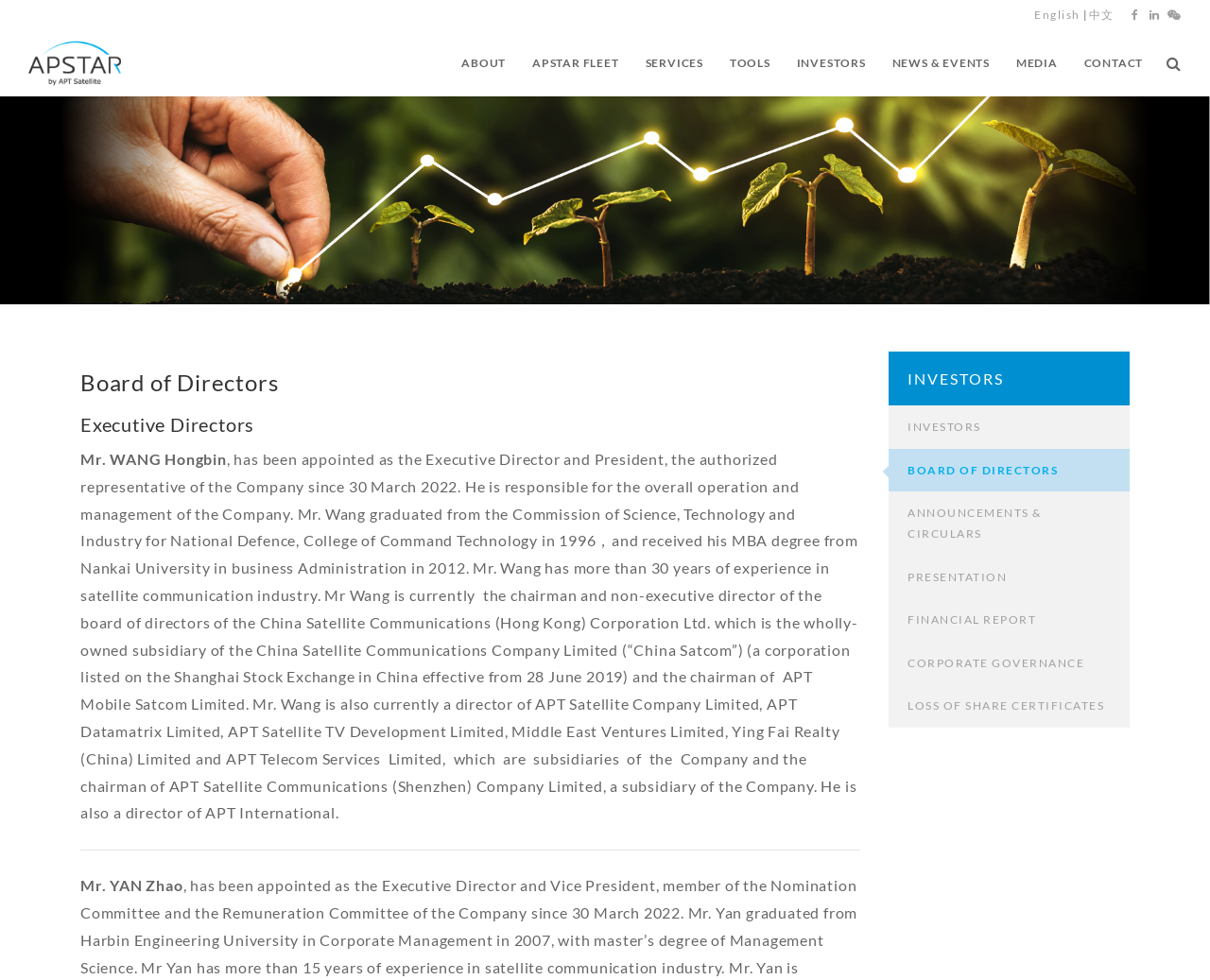Find the bounding box coordinates for the element that must be clicked to complete the instruction: "Go to INVESTORS". The coordinates should be four float numbers between 0 and 1, indicated as [left, top, right, bottom].

[0.734, 0.358, 0.934, 0.414]